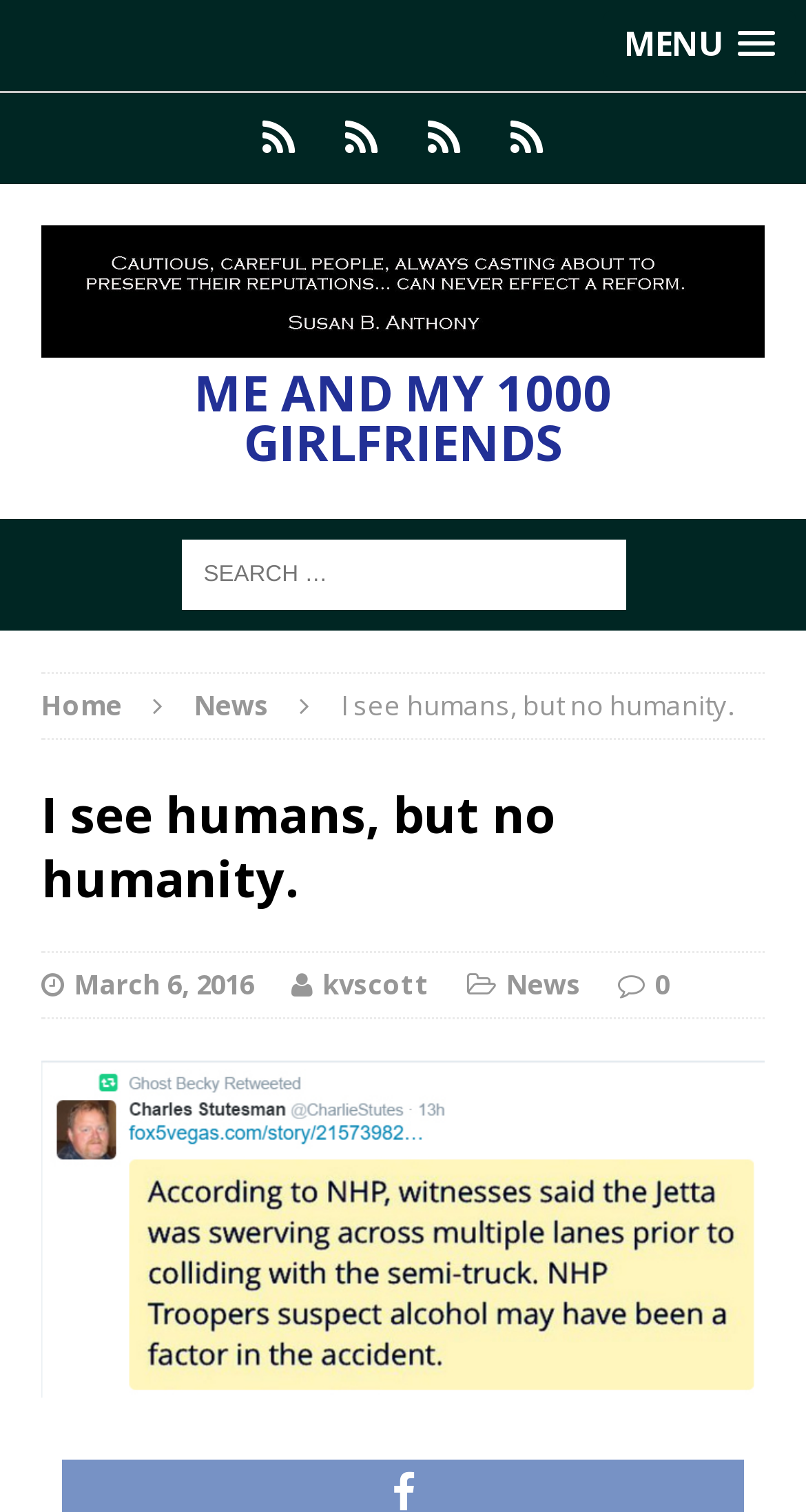What is the name of the blog?
From the image, respond using a single word or phrase.

Me and My 1000 Girlfriends